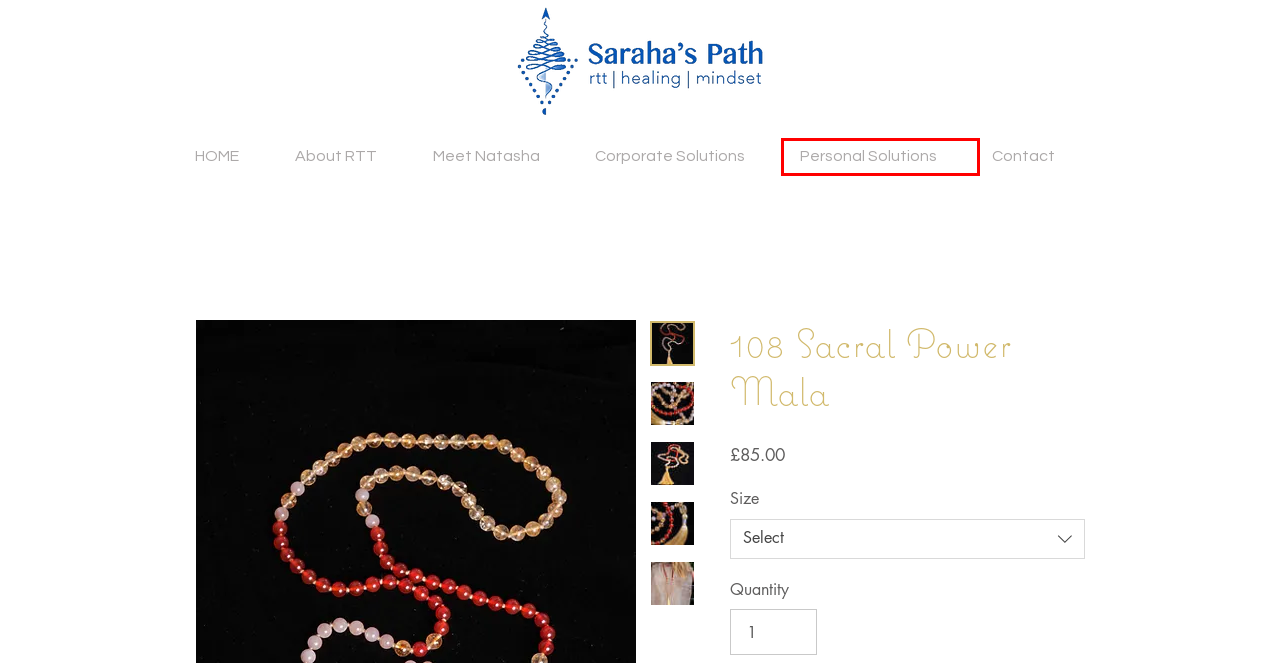You are presented with a screenshot of a webpage that includes a red bounding box around an element. Determine which webpage description best matches the page that results from clicking the element within the red bounding box. Here are the candidates:
A. Personal Solutions | Sarahaspath
B. Corporate Solutions | Sarahaspath
C. About RTT | Sarahaspath
D. Terms and Conditions | Sarahaspath
E. Terms of Serivce | Sarahaspath
F. Contact | Sarahaspath
G. Disclaimer | Sarahaspath
H. Meet Natasha | Sarahaspath

A